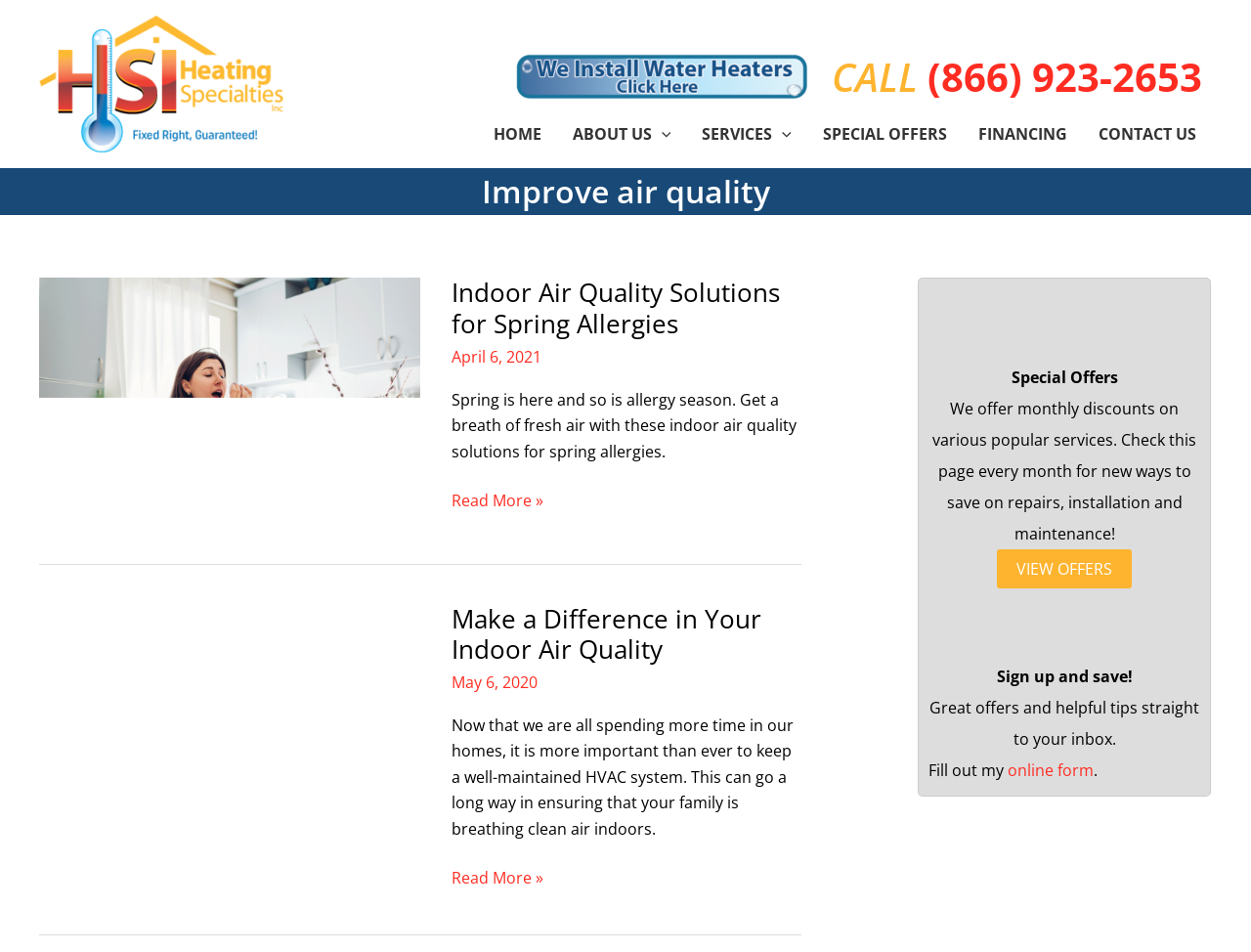Can you find the bounding box coordinates of the area I should click to execute the following instruction: "View special offers"?

[0.797, 0.577, 0.905, 0.618]